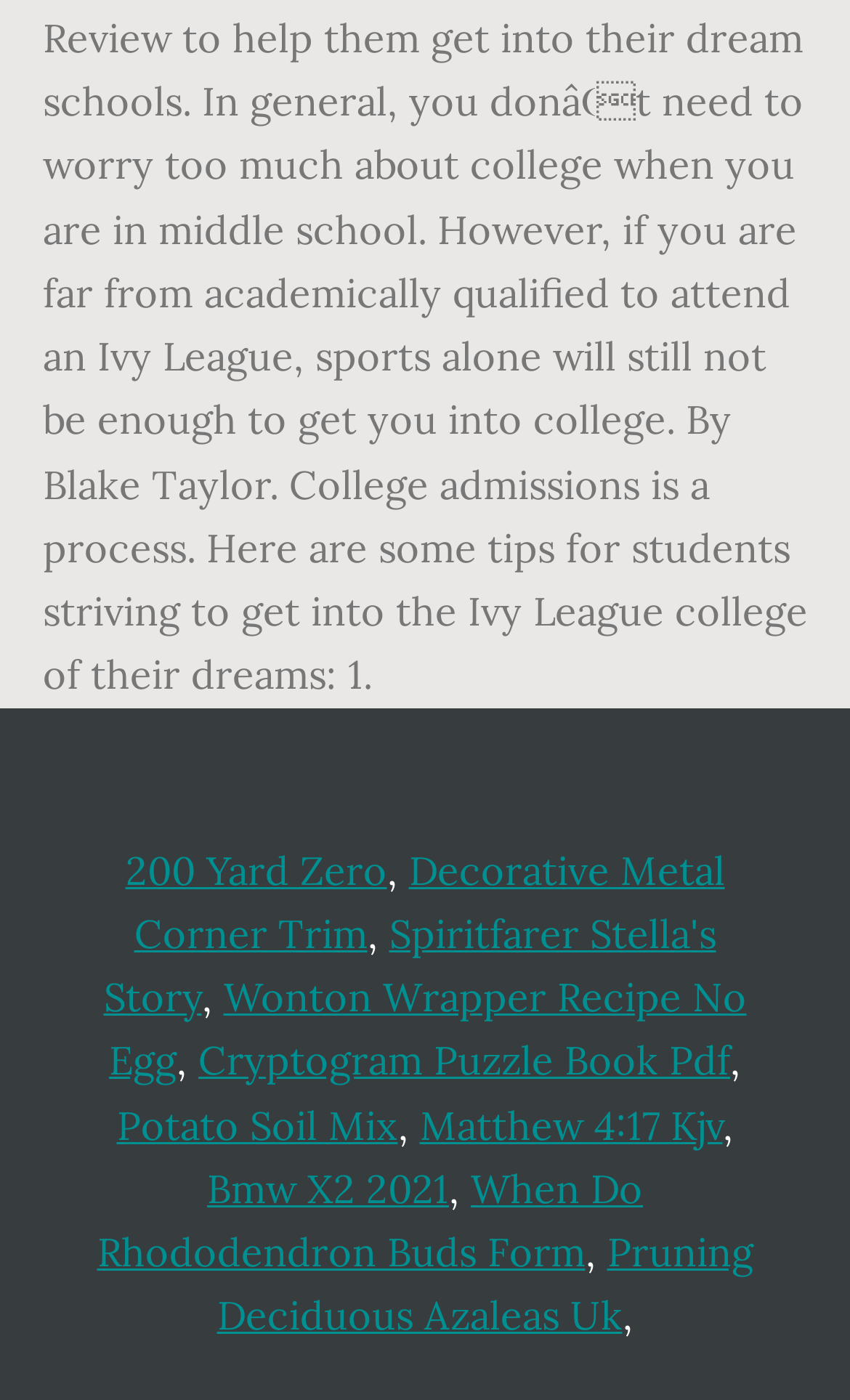From the webpage screenshot, predict the bounding box of the UI element that matches this description: "Cryptogram Puzzle Book Pdf".

[0.233, 0.74, 0.859, 0.776]